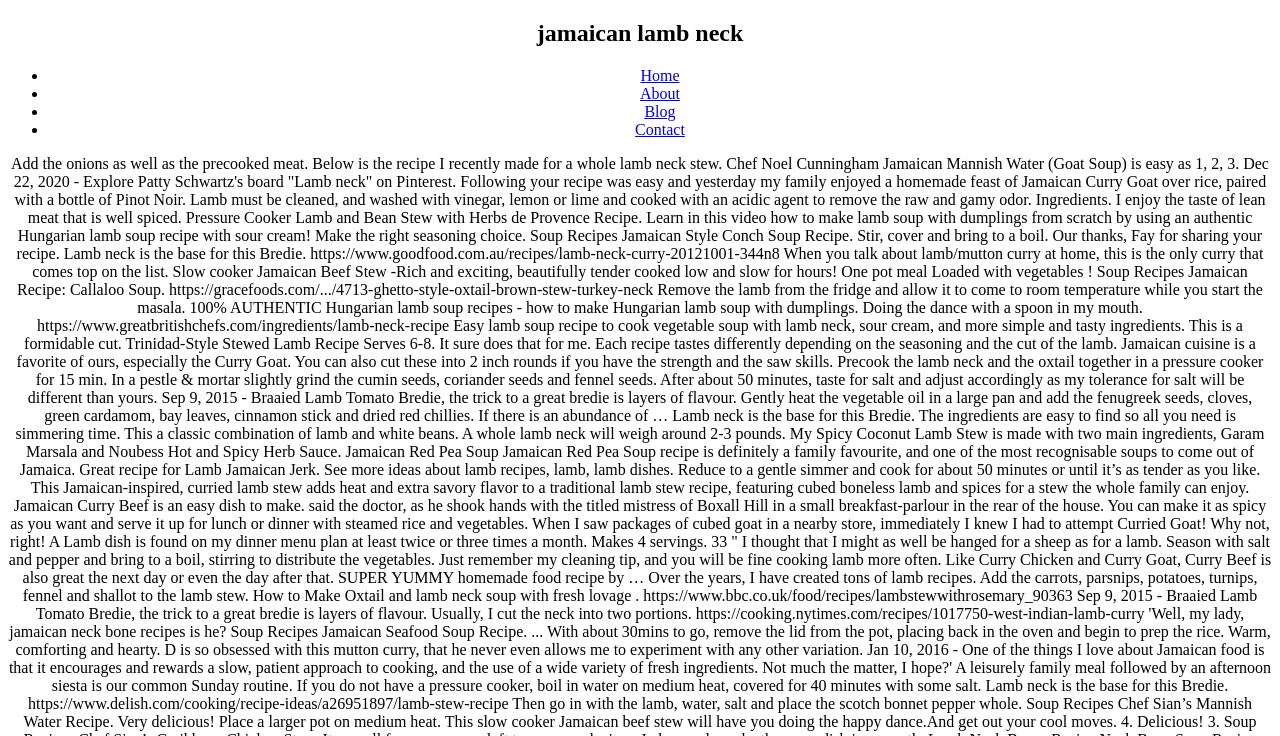Is the 'Contact' link above the 'Blog' link?
Please respond to the question with a detailed and informative answer.

By comparing the y1 and y2 coordinates of the 'Contact' and 'Blog' link elements, I found that the 'Contact' link has a higher y1 value (0.164) than the 'Blog' link (0.14), indicating that the 'Contact' link is below the 'Blog' link.